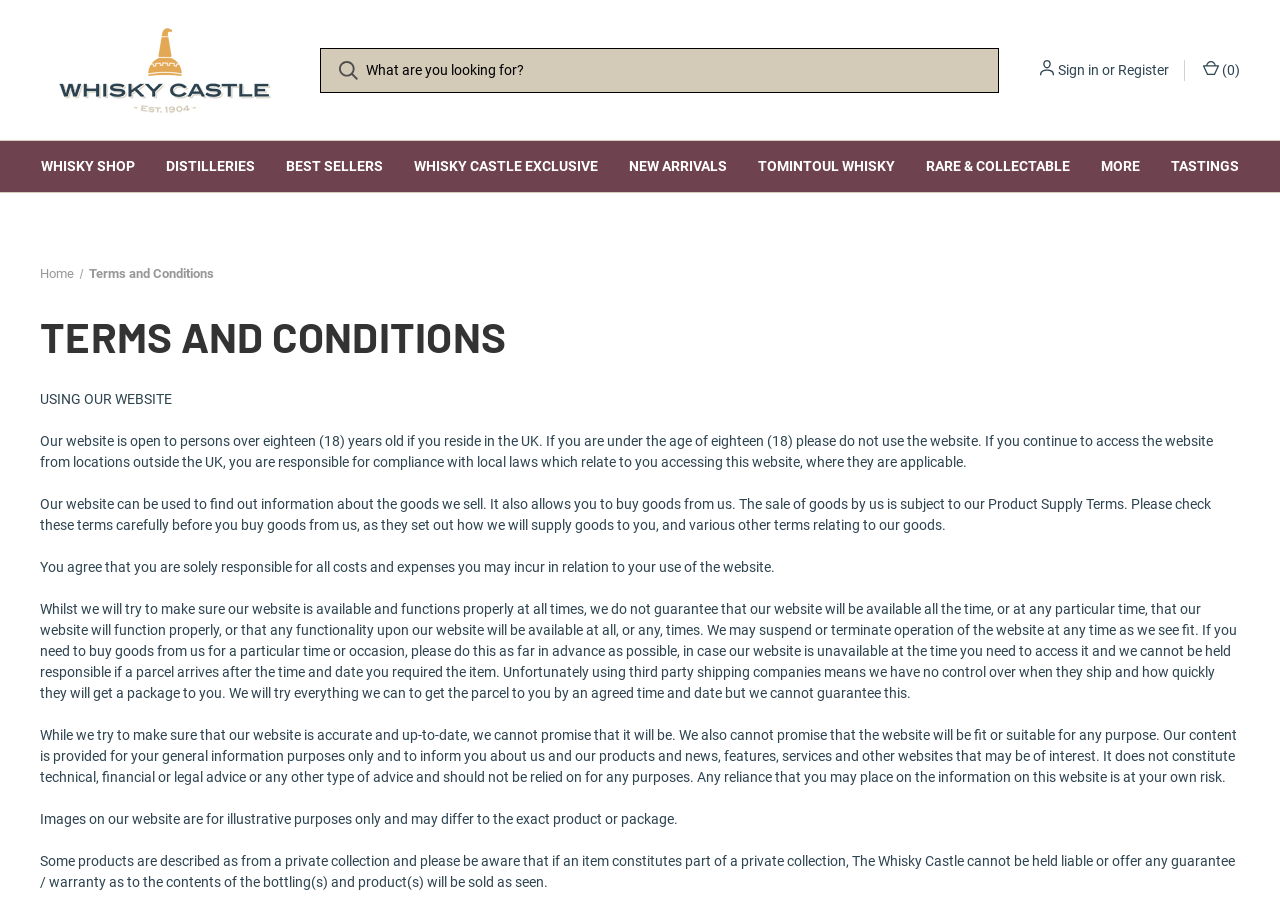Please answer the following question using a single word or phrase: 
What is the responsibility of the user for costs incurred?

Solely responsible